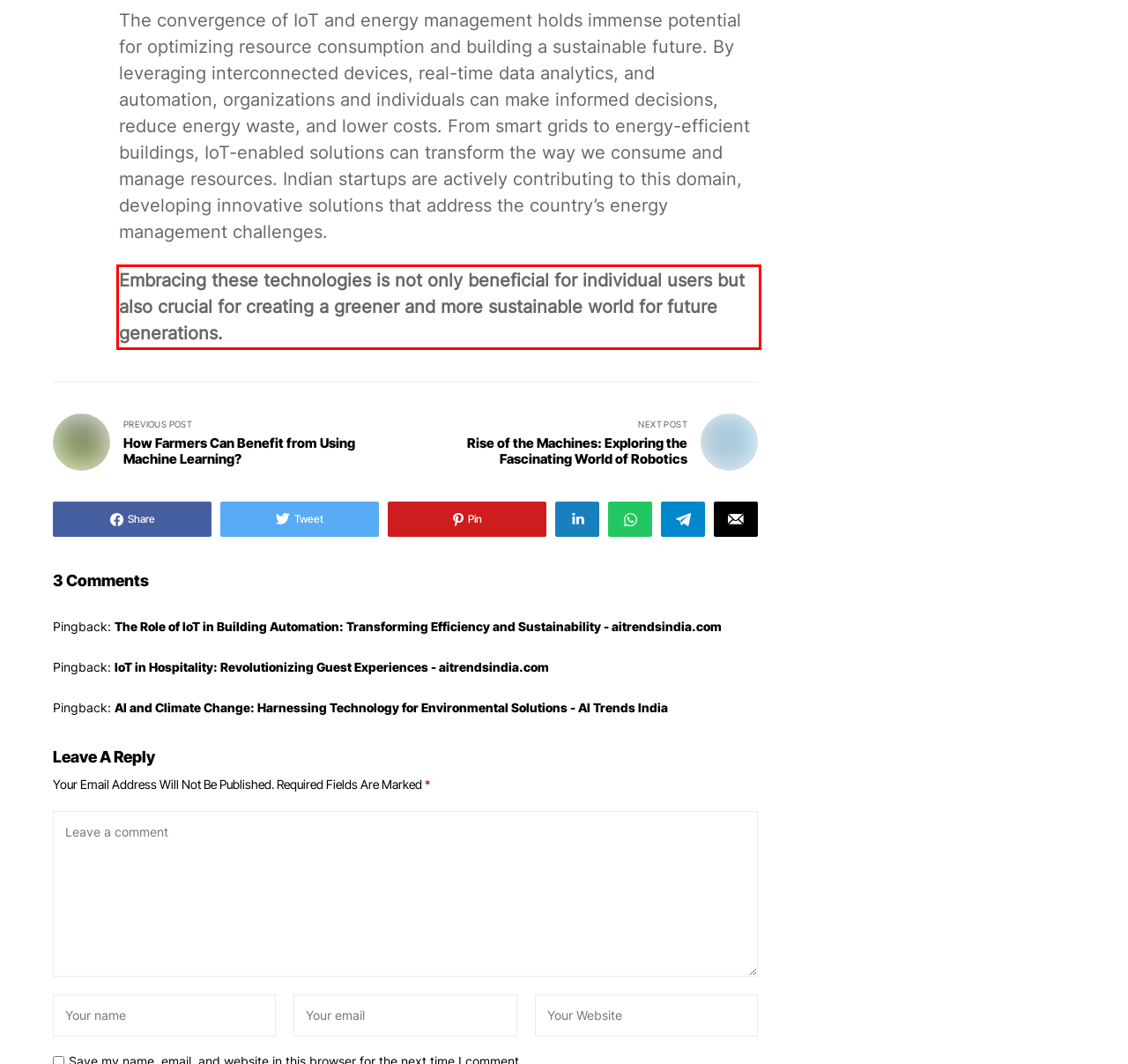Given a webpage screenshot, locate the red bounding box and extract the text content found inside it.

Embracing these technologies is not only beneficial for individual users but also crucial for creating a greener and more sustainable world for future generations.